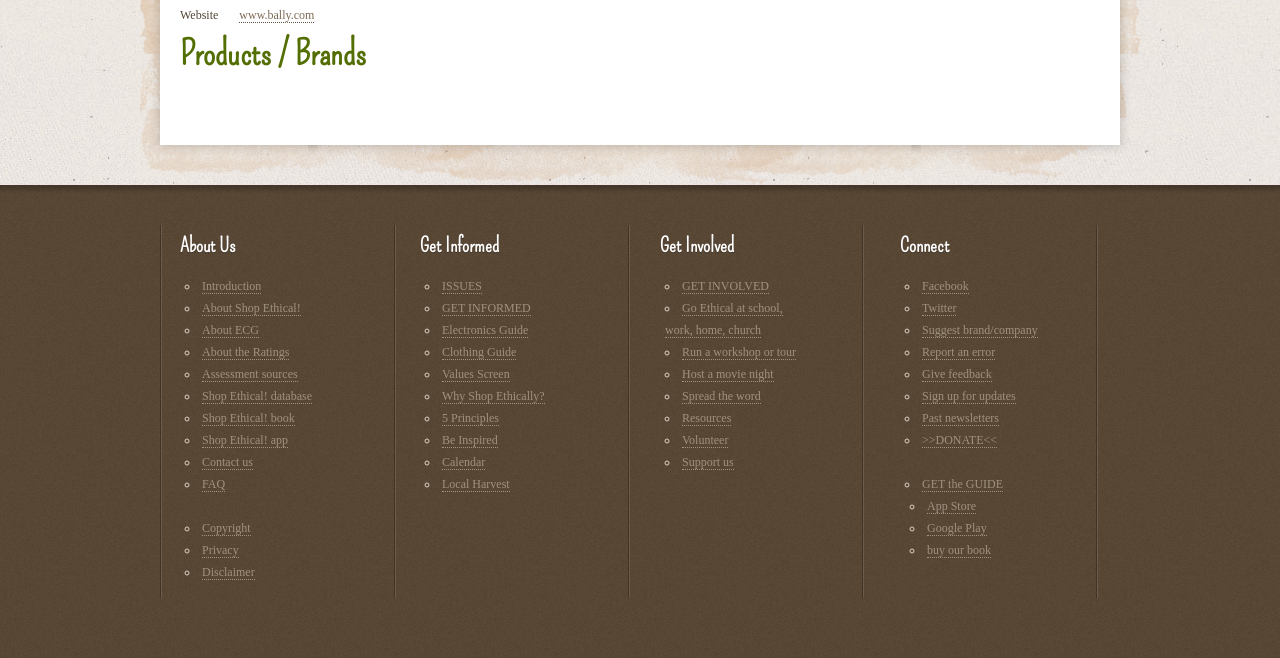Please determine the bounding box coordinates for the element with the description: "buy our book".

[0.724, 0.825, 0.774, 0.848]